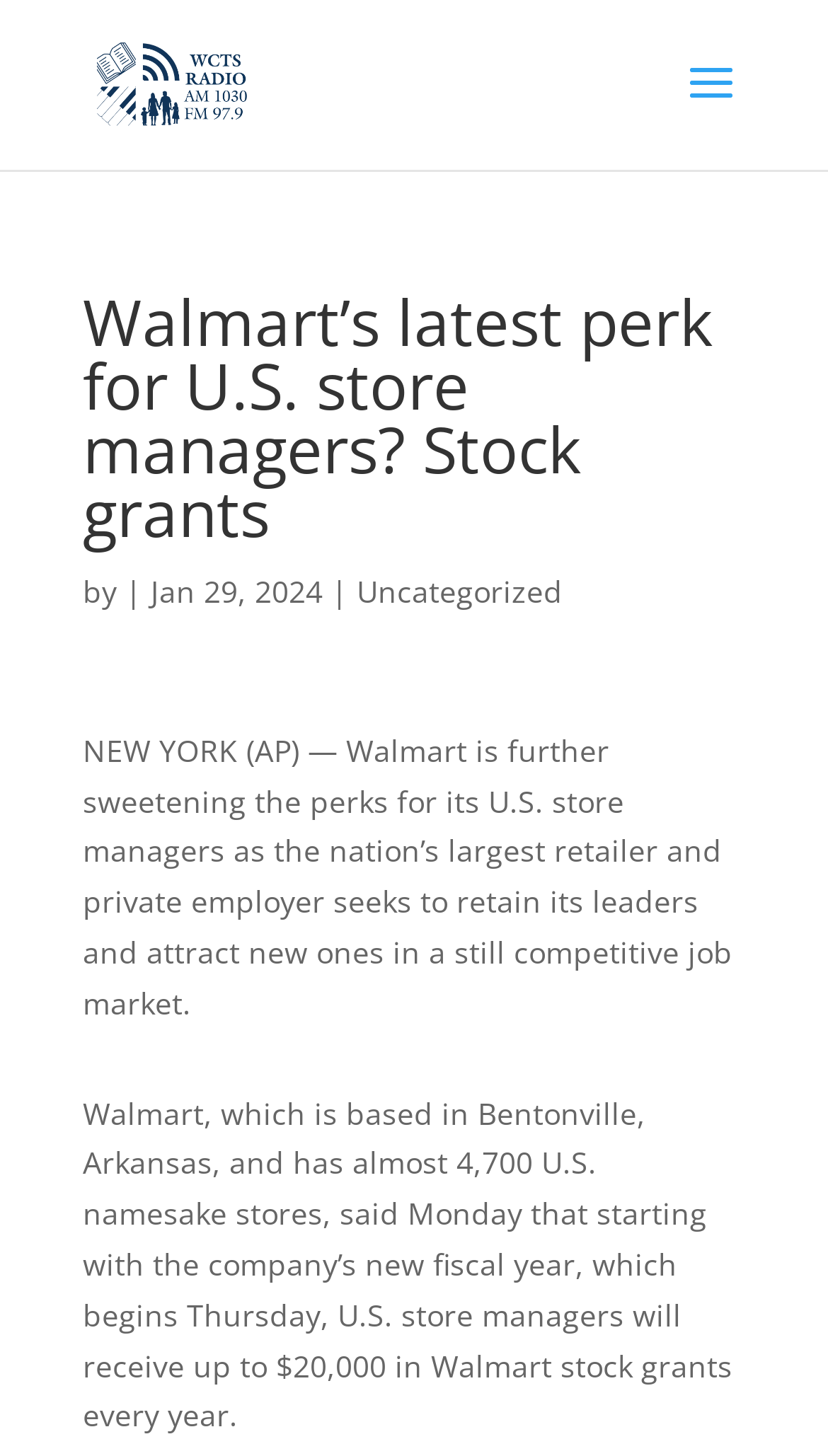Analyze and describe the webpage in a detailed narrative.

The webpage appears to be a news article about Walmart's new perk for its U.S. store managers. At the top, there is a logo of WCTS Radio, accompanied by a link to the radio station. Below the logo, there is a heading that reads "Walmart's latest perk for U.S. store managers? Stock grants". 

To the right of the heading, there are three lines of text: "by", a vertical bar, and the date "Jan 29, 2024". Next to the date, there is another vertical bar, followed by a link to the category "Uncategorized". 

The main content of the article is divided into two paragraphs. The first paragraph starts below the heading and spans almost the entire width of the page. It describes how Walmart is offering new perks to its U.S. store managers to retain and attract leaders in a competitive job market. 

The second paragraph is located below the first one and also spans almost the entire width of the page. It provides more details about the stock grants, stating that U.S. store managers will receive up to $20,000 in Walmart stock grants every year, starting with the company's new fiscal year.